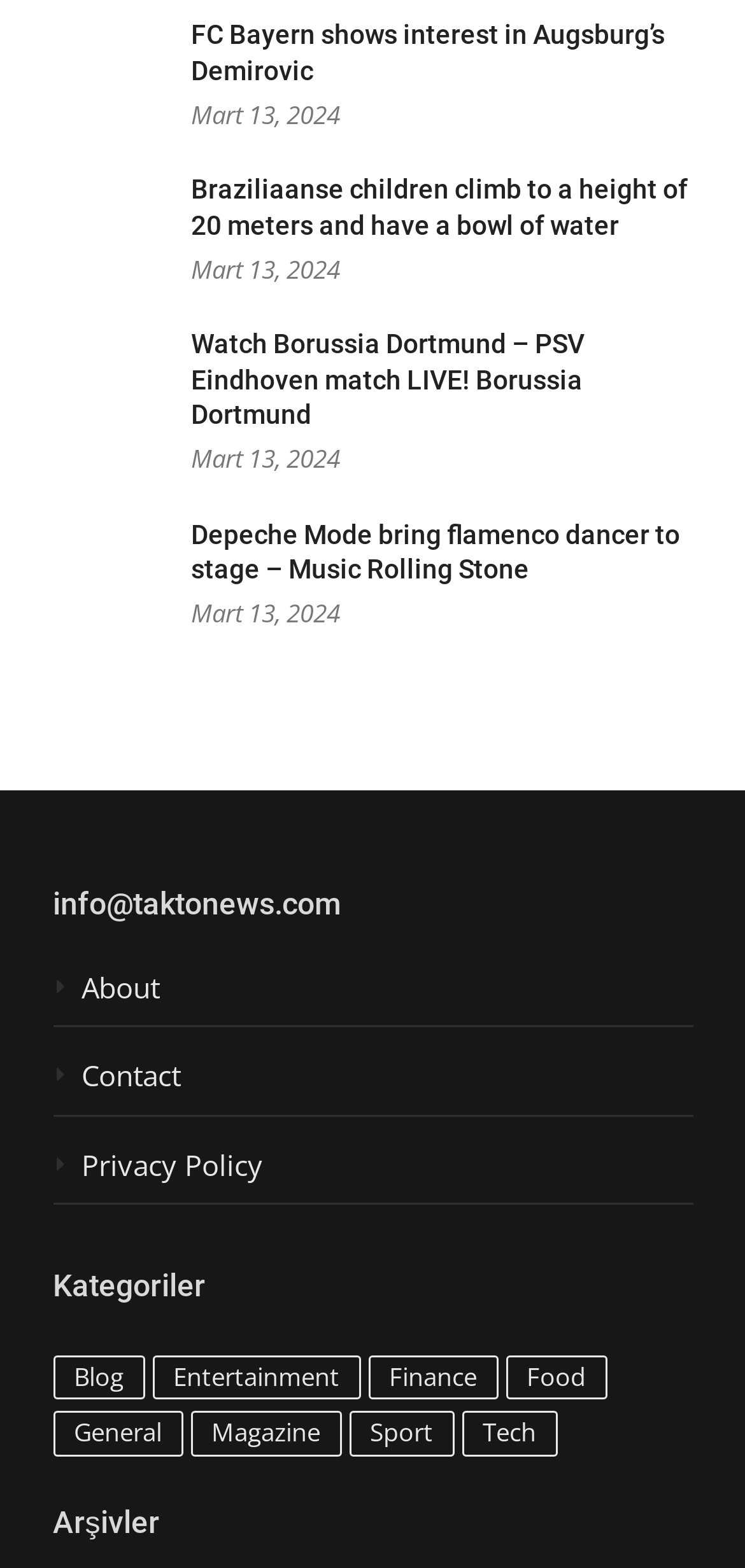Determine the bounding box coordinates of the clickable element to achieve the following action: 'Explore the Sport category'. Provide the coordinates as four float values between 0 and 1, formatted as [left, top, right, bottom].

[0.468, 0.9, 0.609, 0.929]